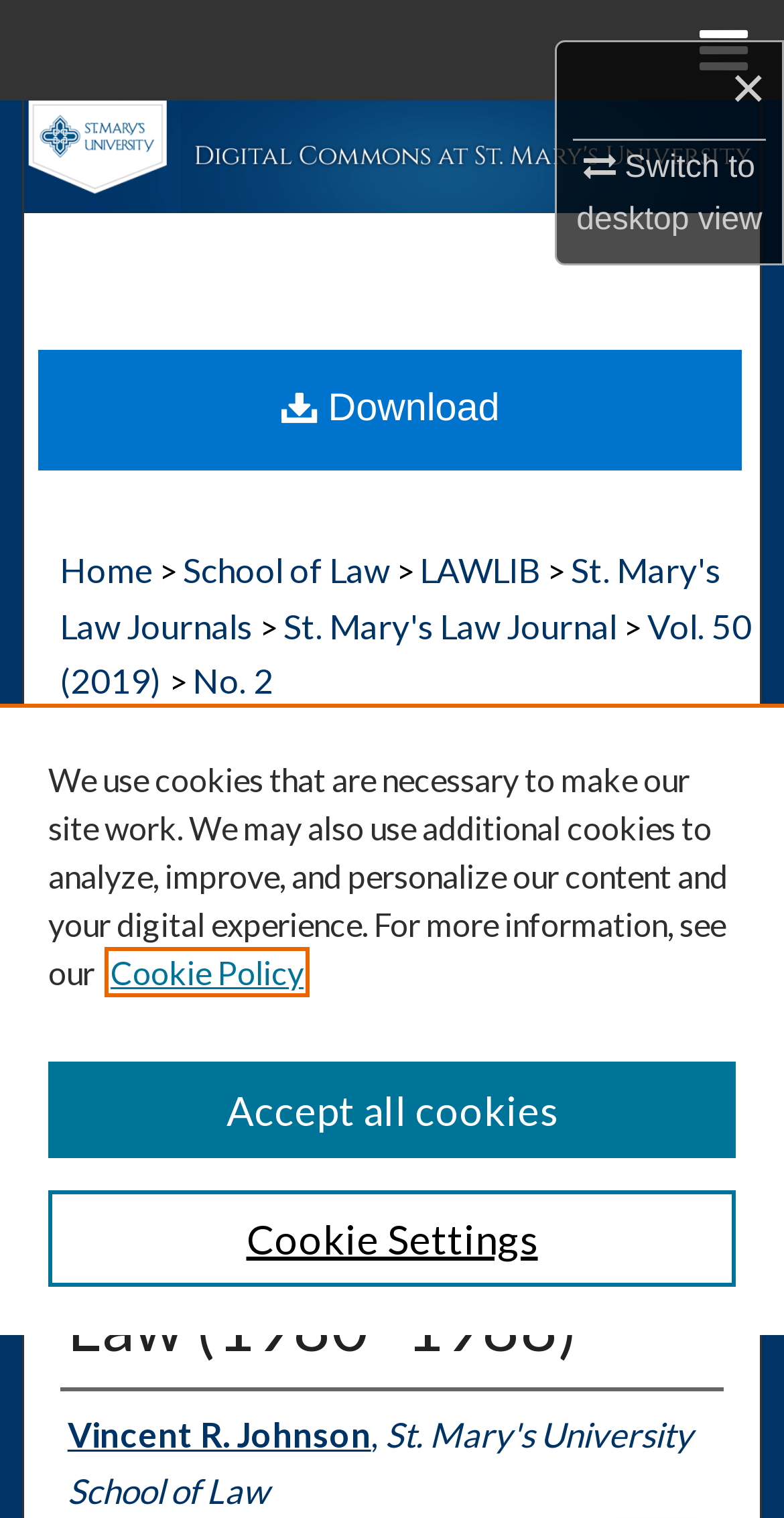Based on the element description LAWLIB, identify the bounding box of the UI element in the given webpage screenshot. The coordinates should be in the format (top-left x, top-left y, bottom-right x, bottom-right y) and must be between 0 and 1.

[0.536, 0.362, 0.69, 0.39]